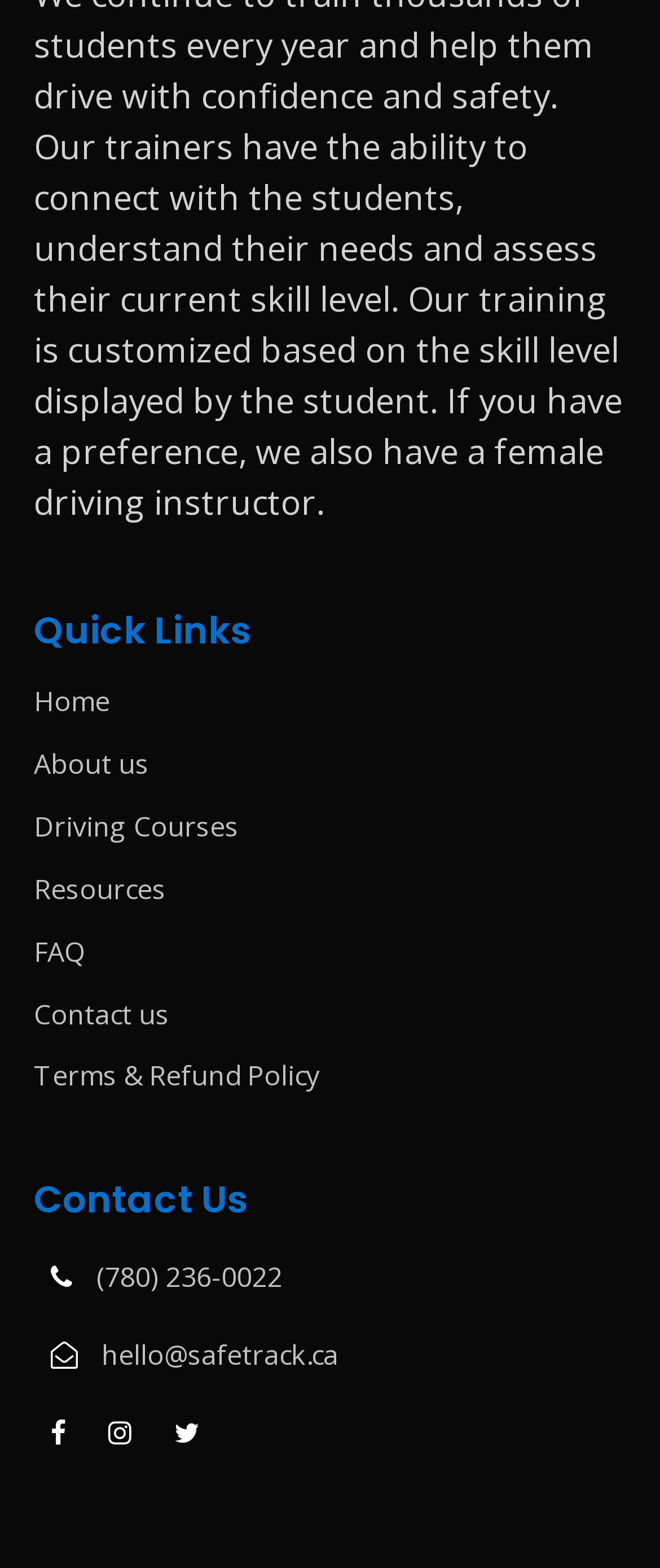Identify the bounding box coordinates of the clickable section necessary to follow the following instruction: "call the phone number". The coordinates should be presented as four float numbers from 0 to 1, i.e., [left, top, right, bottom].

[0.051, 0.803, 0.428, 0.827]